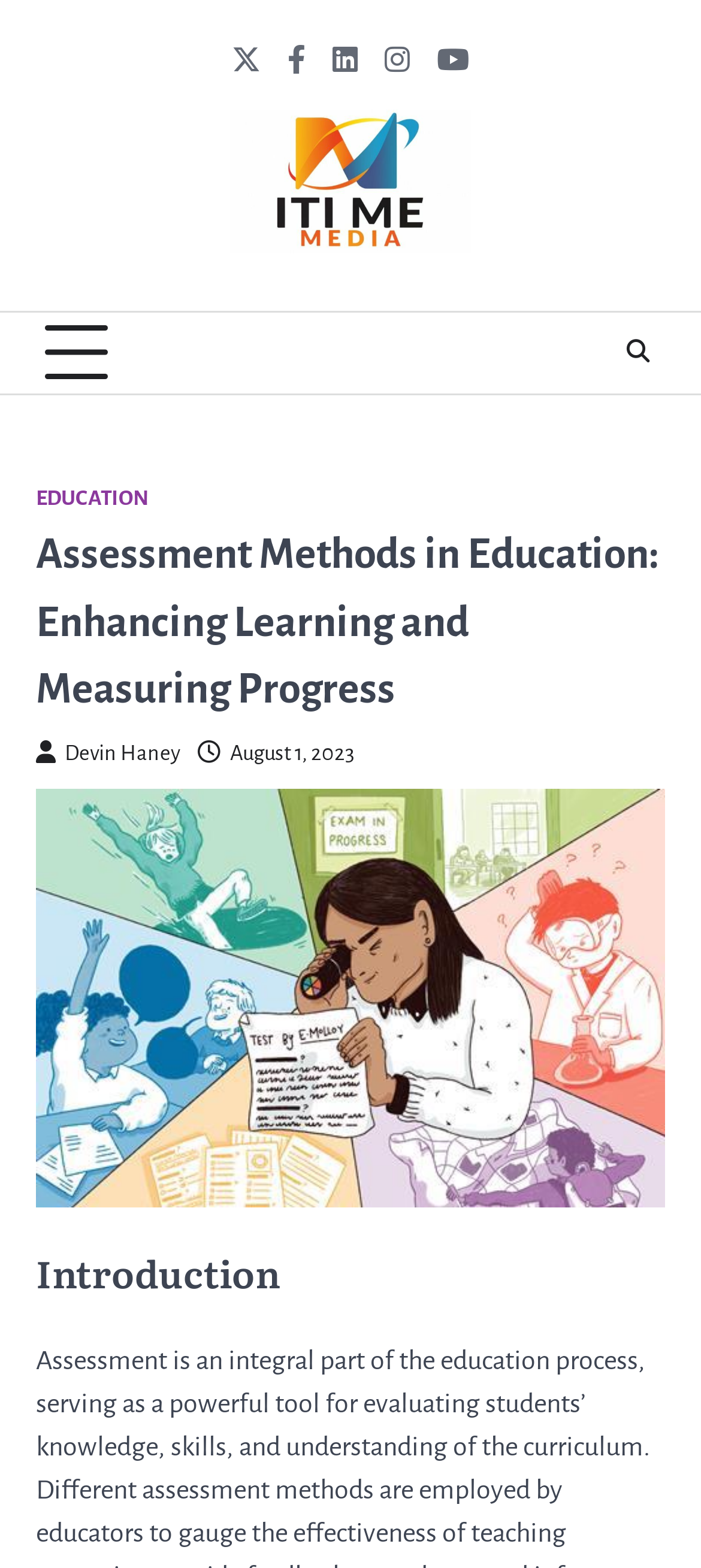Use a single word or phrase to answer the question:
How many social media links are there?

5